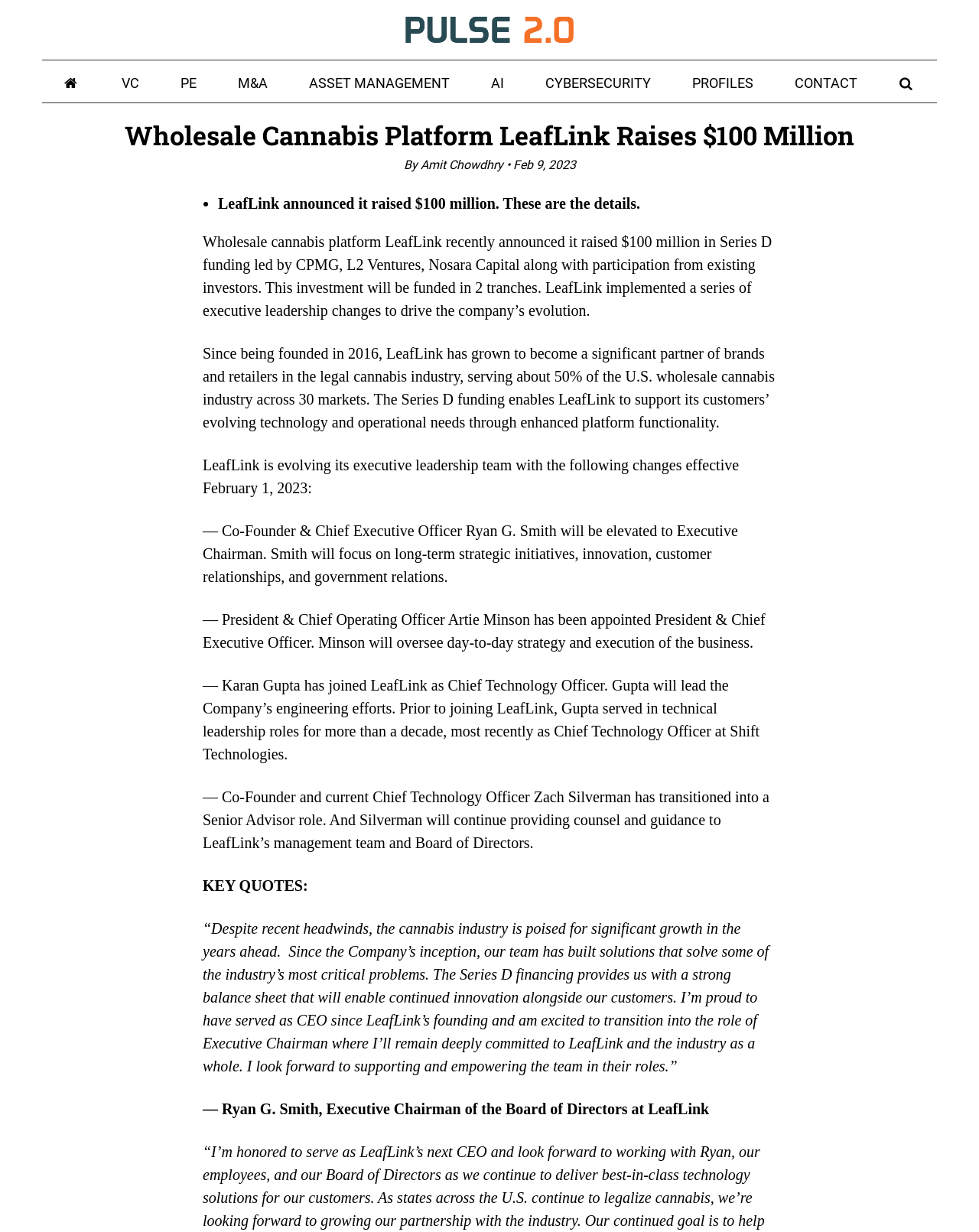Provide a single word or phrase answer to the question: 
How many markets does LeafLink serve in the U.S. wholesale cannabis industry?

30